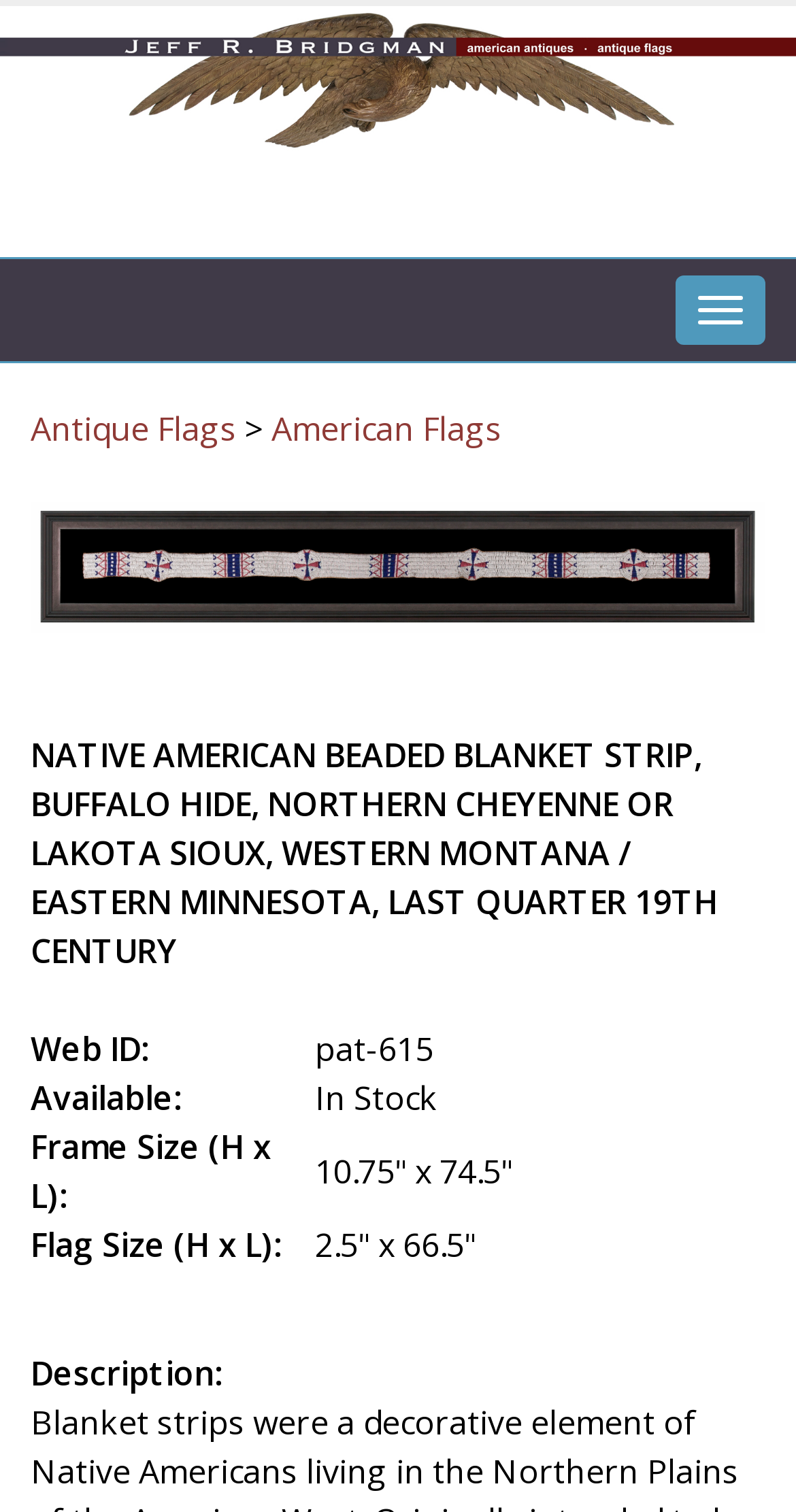Given the element description: "<< Recent Post", predict the bounding box coordinates of this UI element. The coordinates must be four float numbers between 0 and 1, given as [left, top, right, bottom].

None